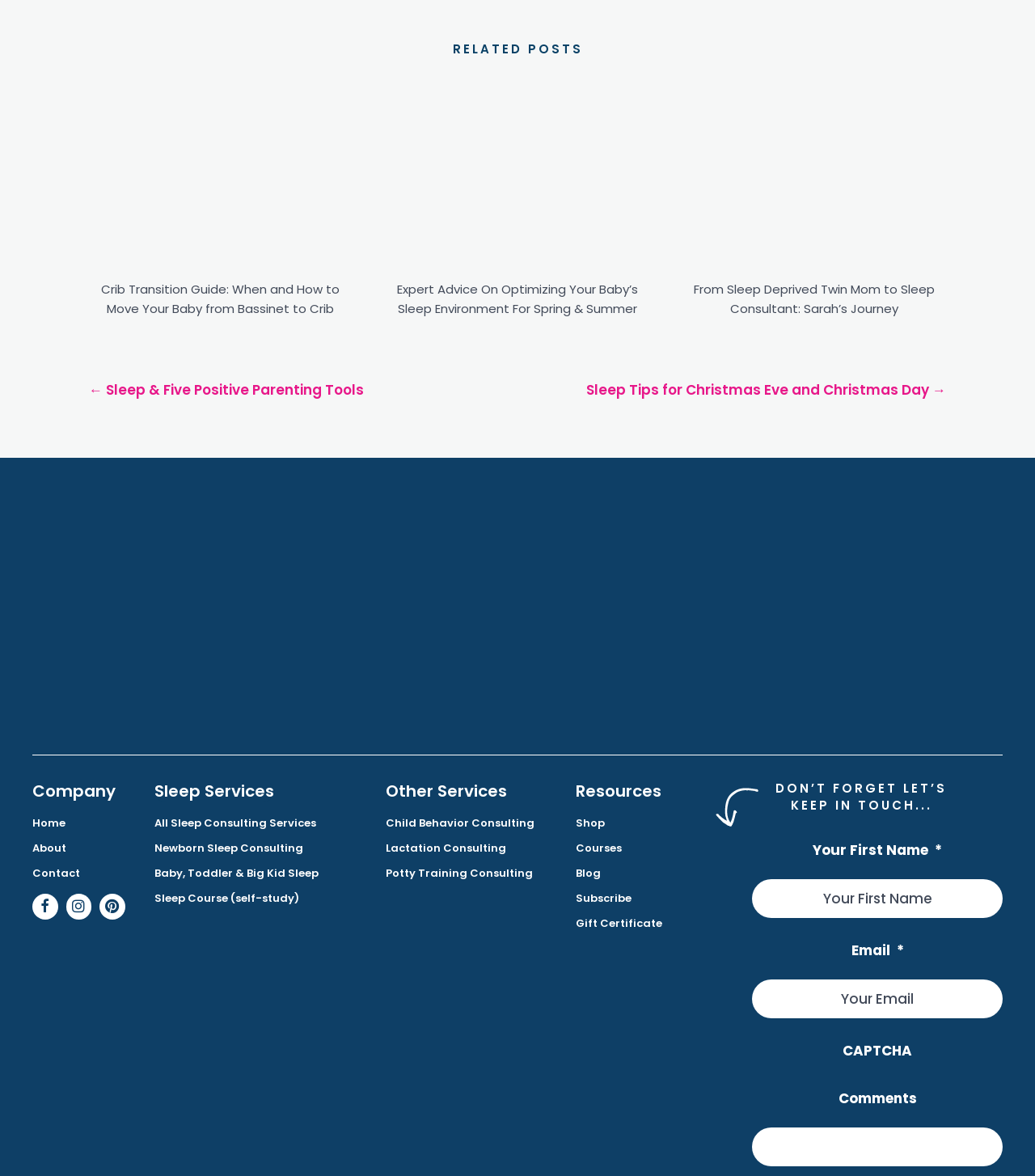Identify the bounding box coordinates necessary to click and complete the given instruction: "View 'Crib Transition Guide: When and How to Move Your Baby from Bassinet to Crib'".

[0.07, 0.063, 0.356, 0.288]